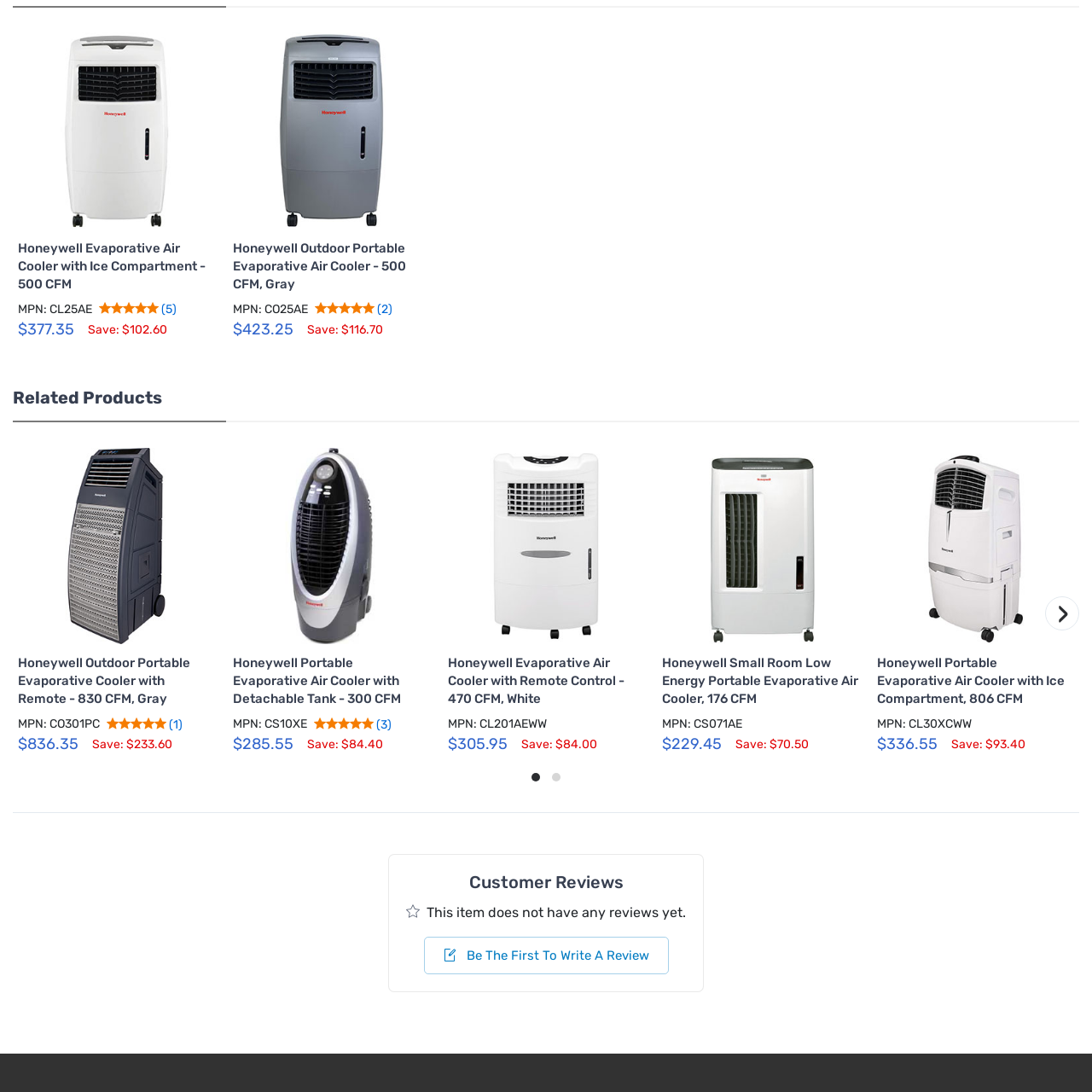Inspect the area enclosed by the red box and reply to the question using only one word or a short phrase: 
How much is the product discounted by?

$233.60